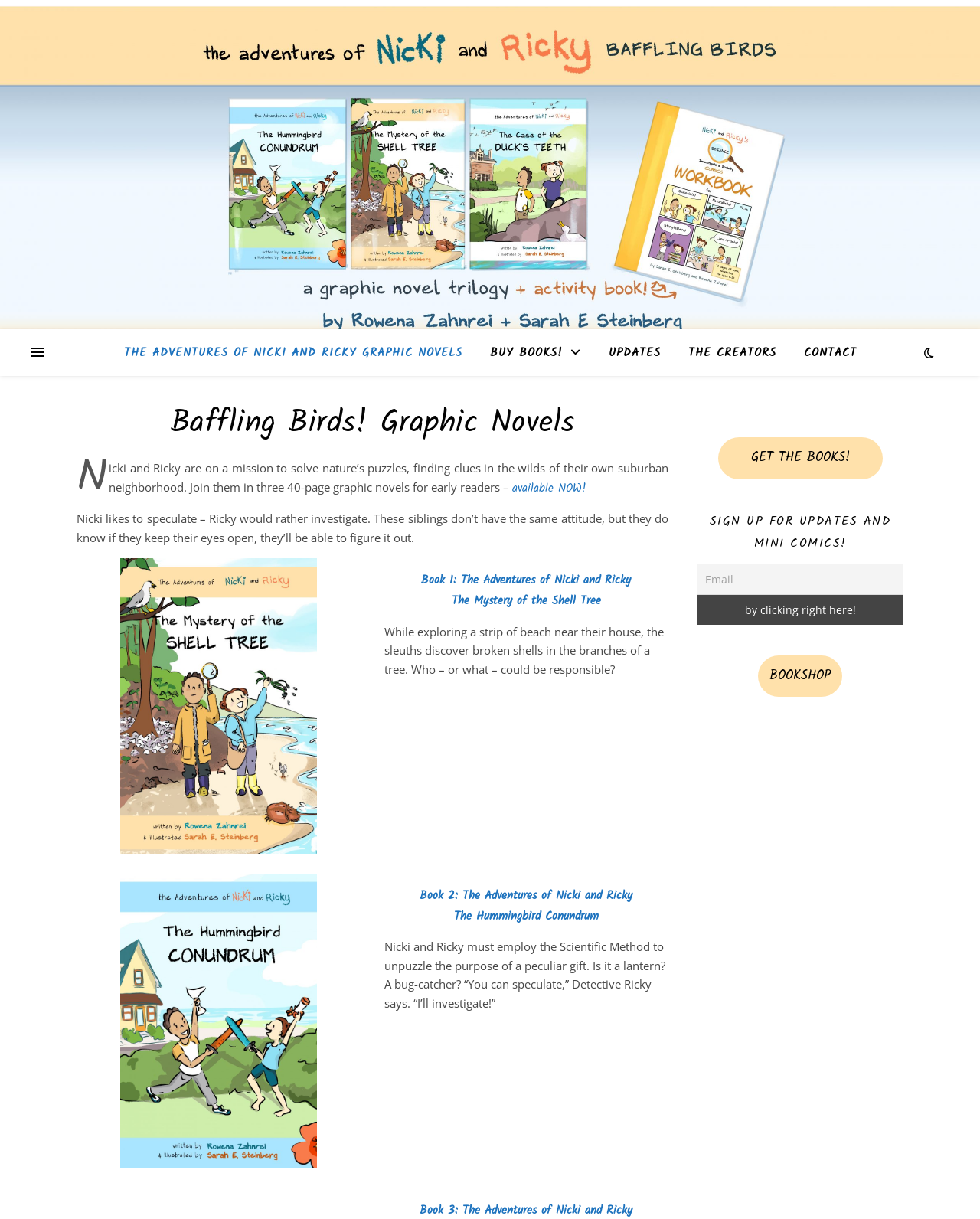Determine the bounding box coordinates of the UI element that matches the following description: "NEWS". The coordinates should be four float numbers between 0 and 1 in the format [left, top, right, bottom].

None